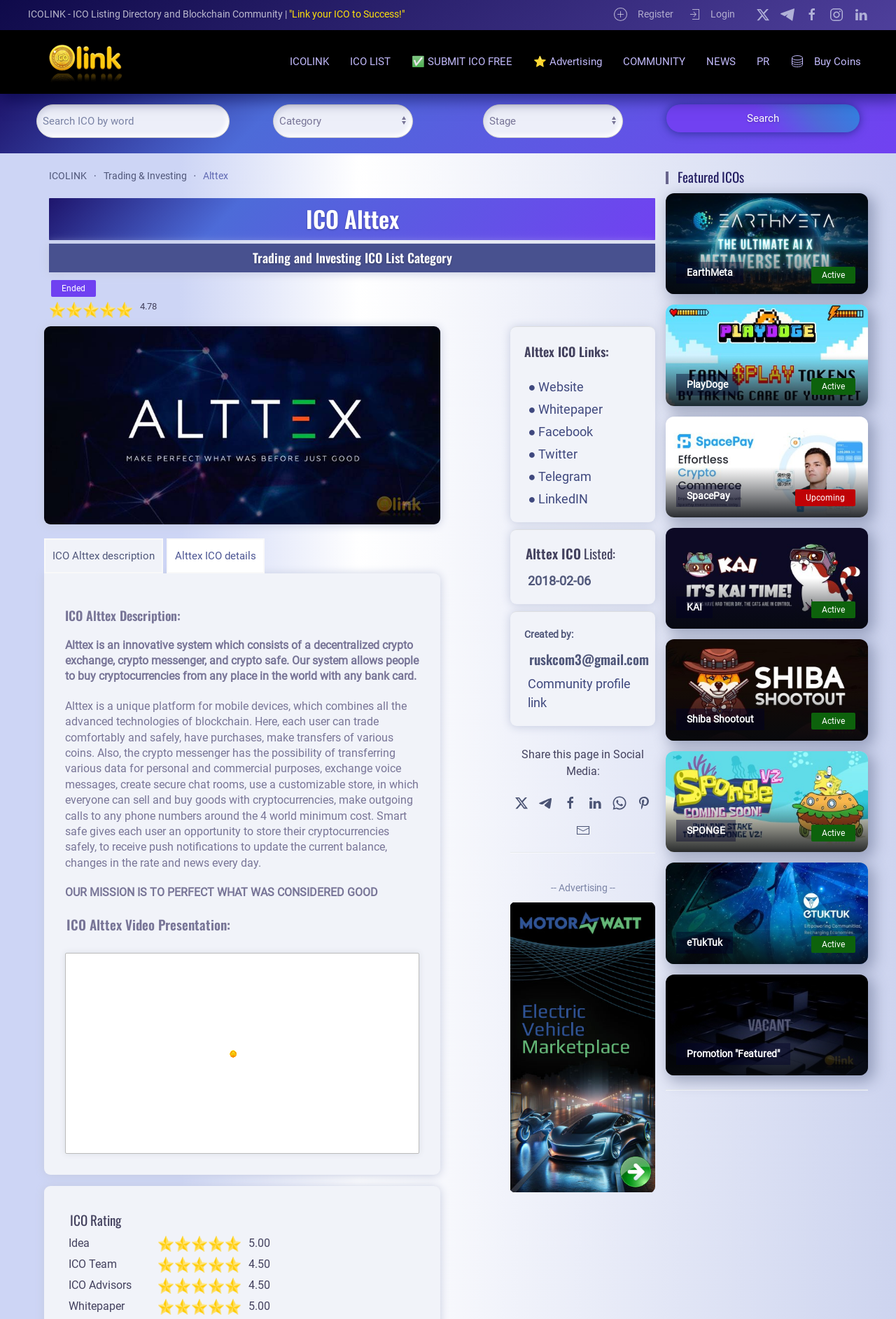Determine the bounding box coordinates of the clickable region to follow the instruction: "Submit ICO for free".

[0.452, 0.023, 0.58, 0.071]